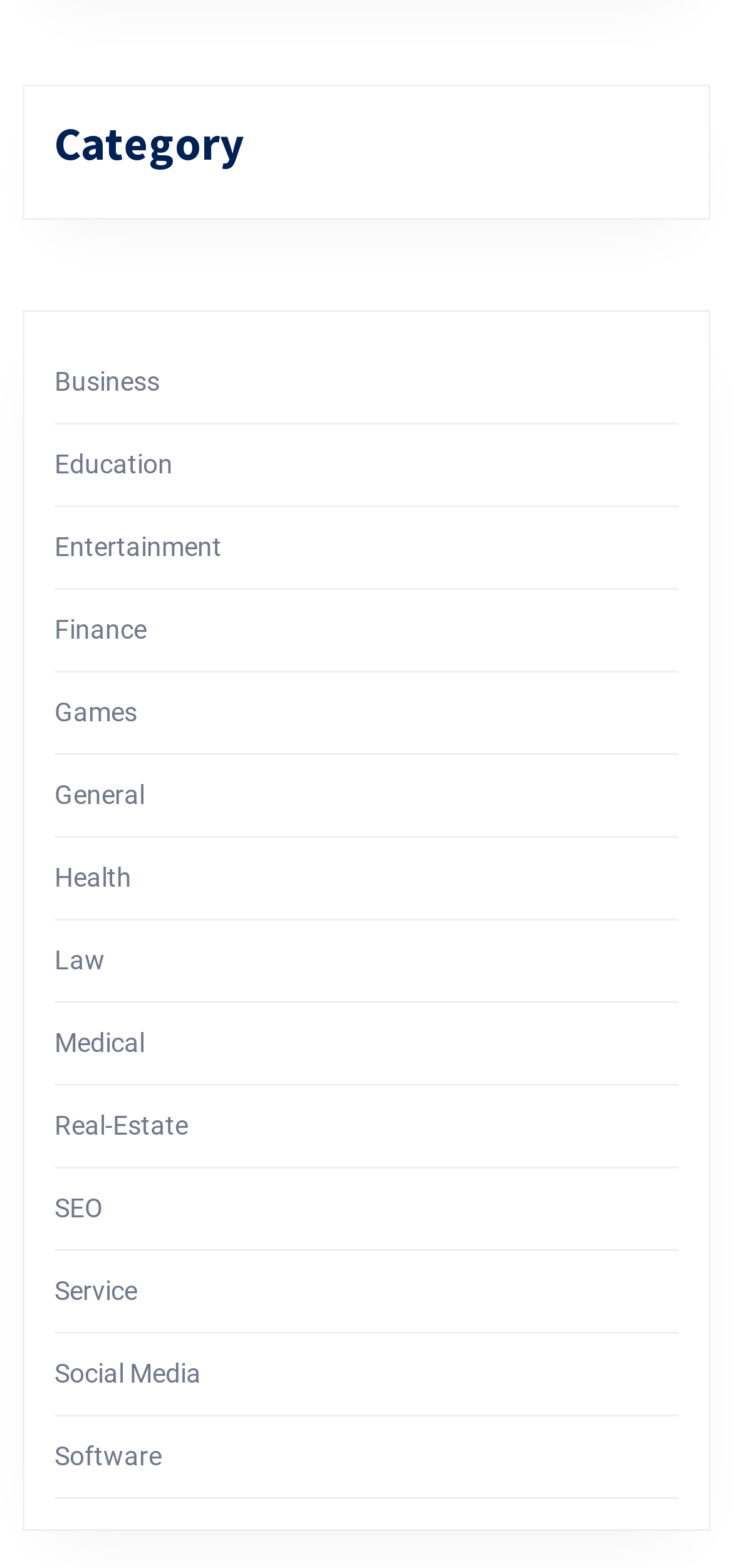Find the bounding box coordinates of the area that needs to be clicked in order to achieve the following instruction: "Go to Entertainment". The coordinates should be specified as four float numbers between 0 and 1, i.e., [left, top, right, bottom].

[0.074, 0.339, 0.303, 0.358]